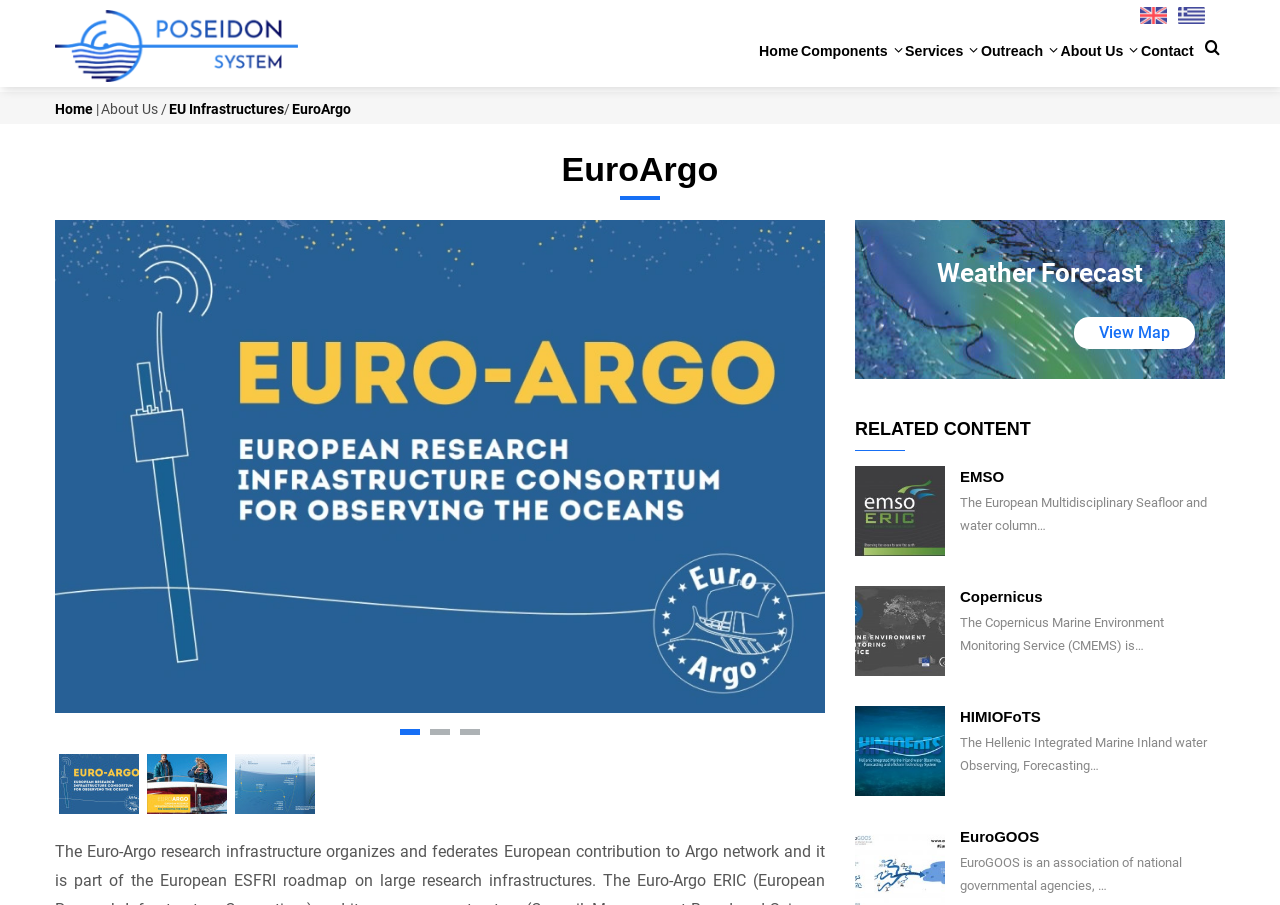Locate the bounding box coordinates of the element's region that should be clicked to carry out the following instruction: "Select the 'English' language". The coordinates need to be four float numbers between 0 and 1, i.e., [left, top, right, bottom].

[0.89, 0.007, 0.911, 0.026]